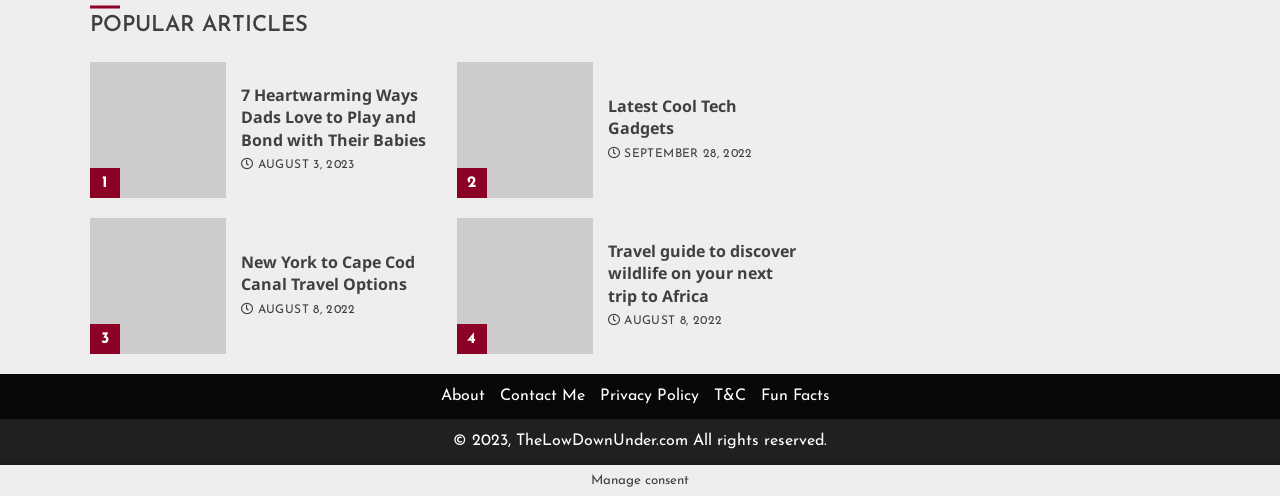Given the element description, predict the bounding box coordinates in the format (top-left x, top-left y, bottom-right x, bottom-right y). Make sure all values are between 0 and 1. Here is the element description: Contact Me

[0.39, 0.781, 0.457, 0.814]